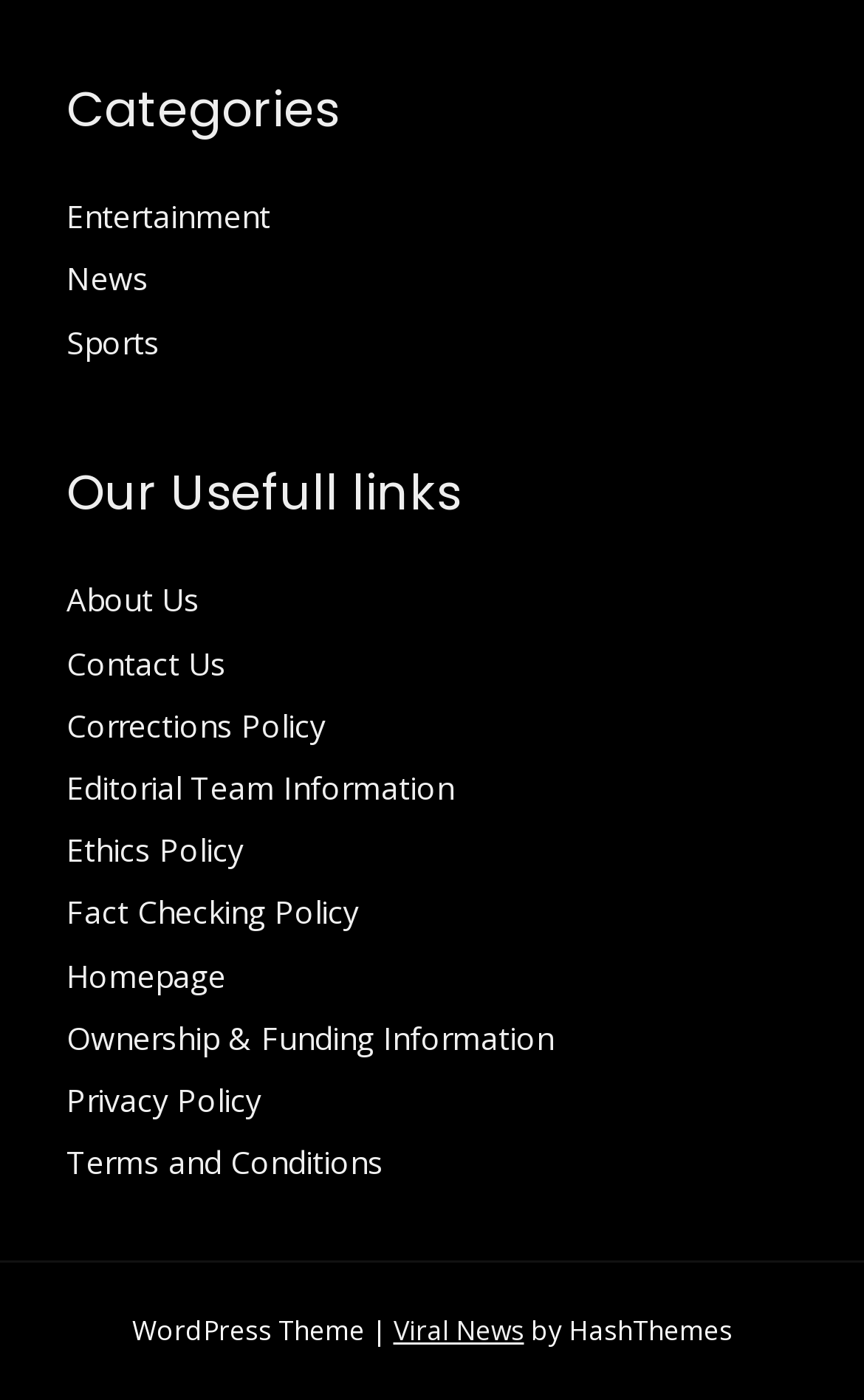Given the element description: "Fact Checking Policy", predict the bounding box coordinates of the UI element it refers to, using four float numbers between 0 and 1, i.e., [left, top, right, bottom].

[0.077, 0.637, 0.415, 0.667]